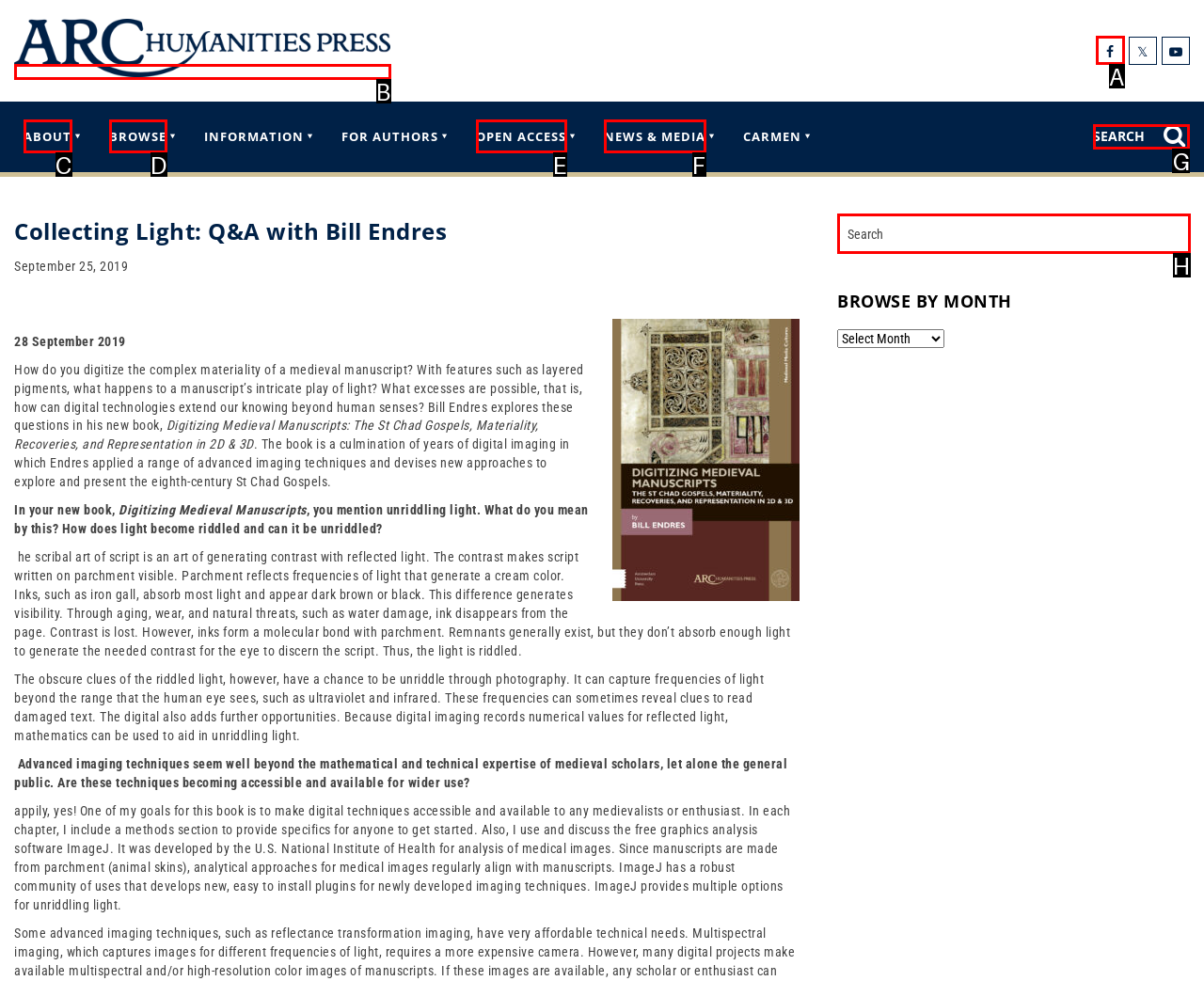Determine which HTML element to click to execute the following task: Click the Donate button Answer with the letter of the selected option.

None